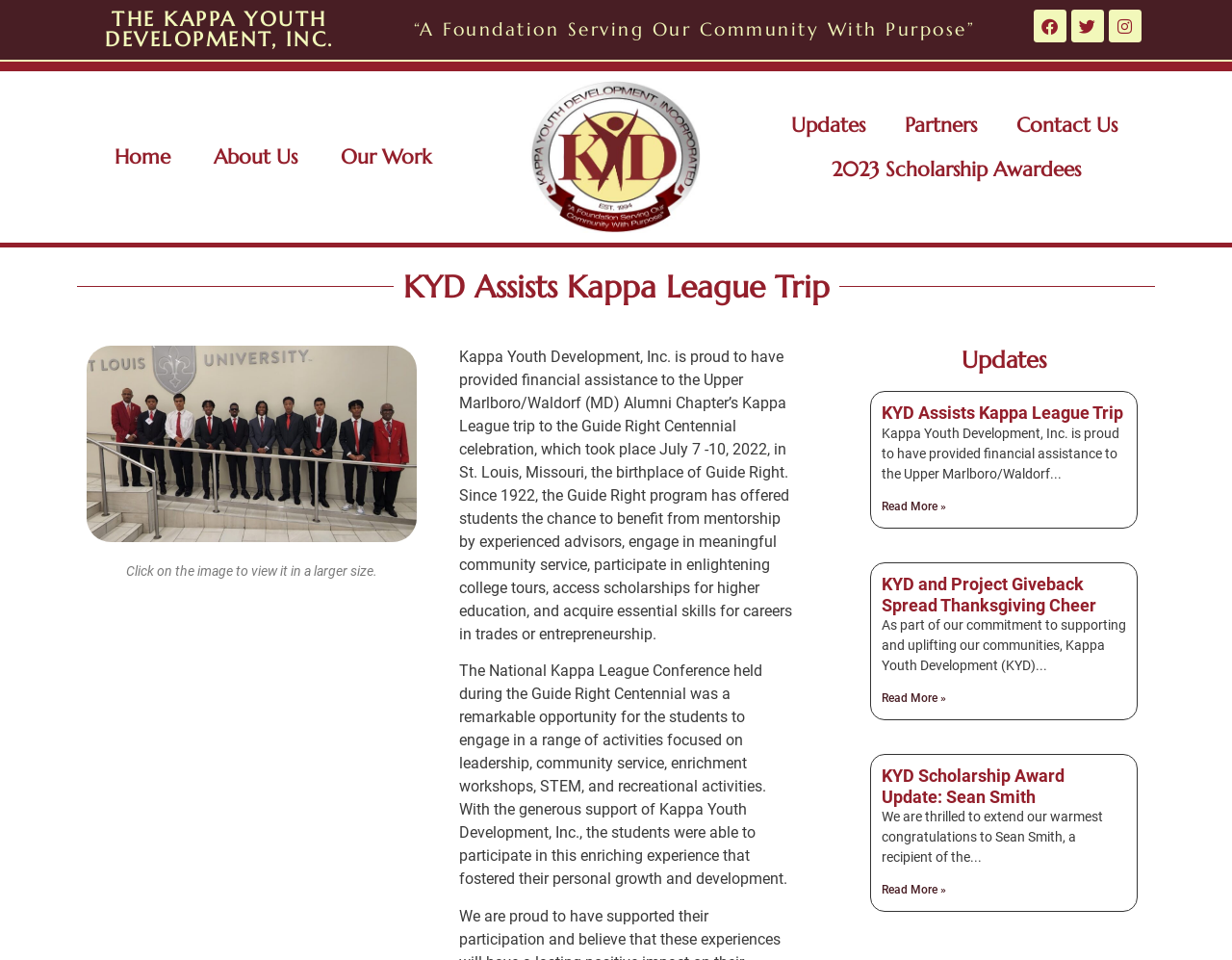Provide a thorough and detailed response to the question by examining the image: 
What was the purpose of the Kappa League trip?

According to the text on the webpage, the Kappa League trip was to attend the Guide Right Centennial celebration, which took place in St. Louis, Missouri.